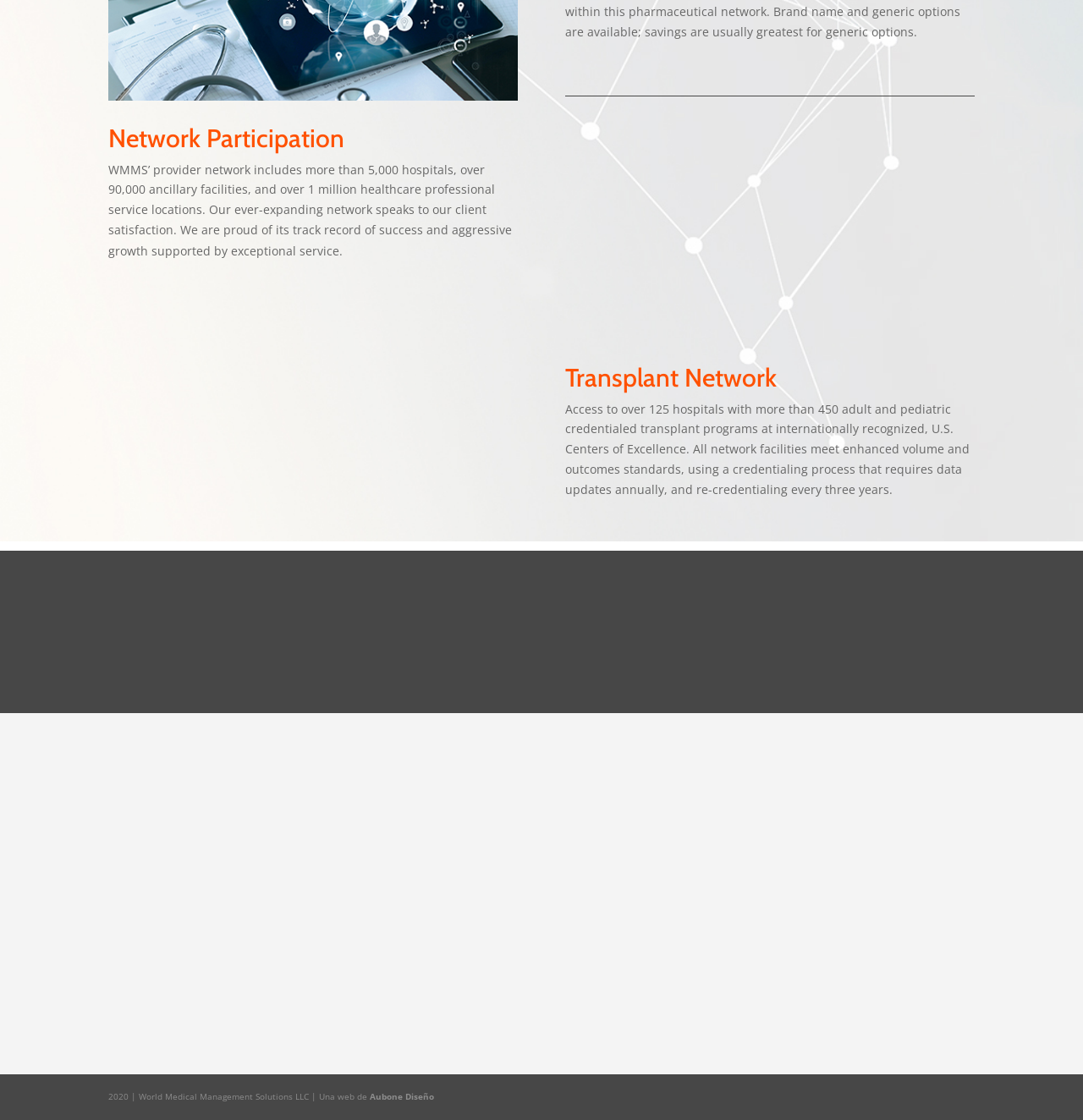What is the year mentioned in the footer of the page?
Provide a concise answer using a single word or phrase based on the image.

2020